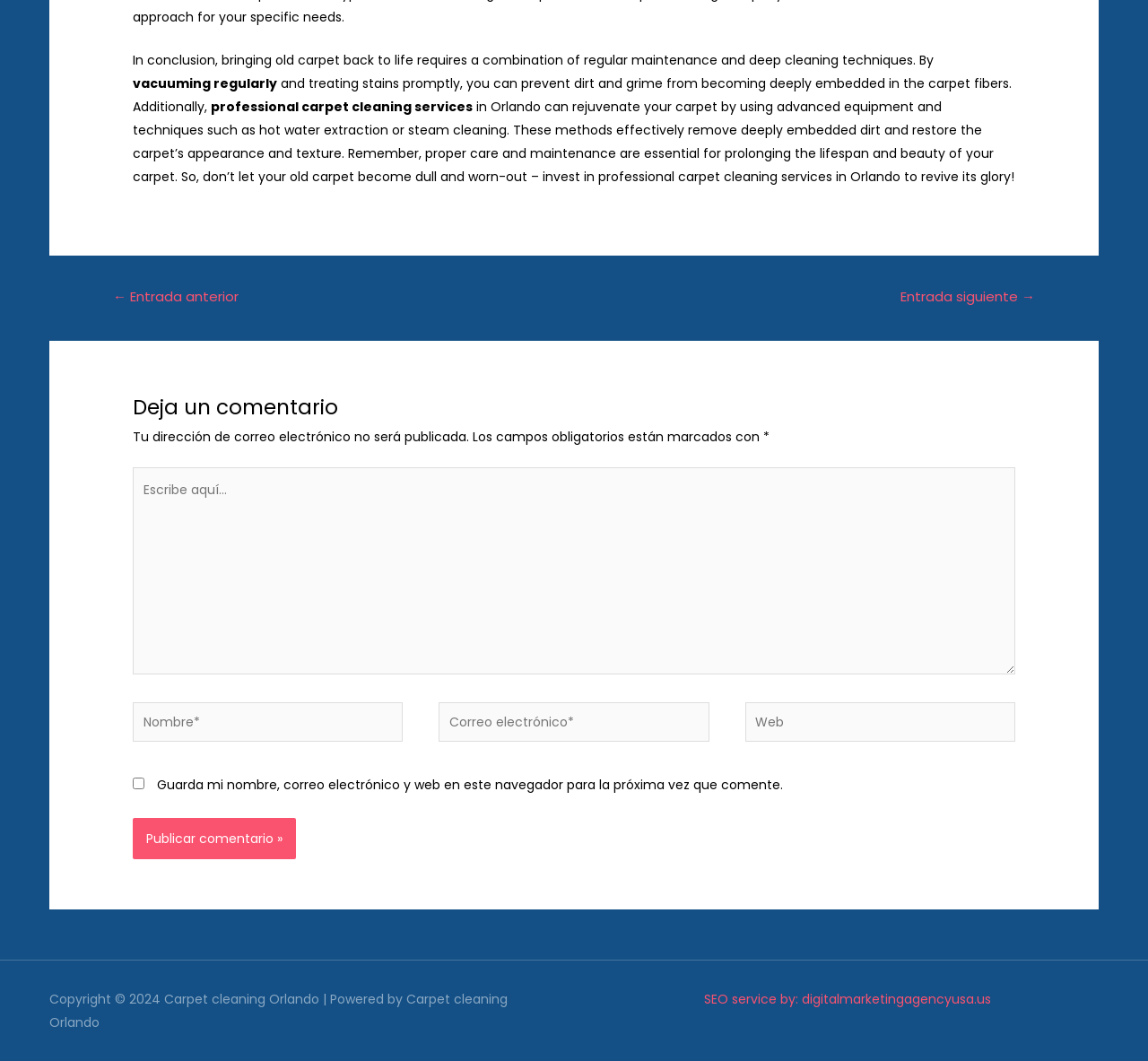What is the main topic of this webpage?
Could you answer the question in a detailed manner, providing as much information as possible?

Based on the content of the webpage, it appears to be discussing carpet cleaning, specifically in Orlando, and providing information on how to maintain and clean carpets.